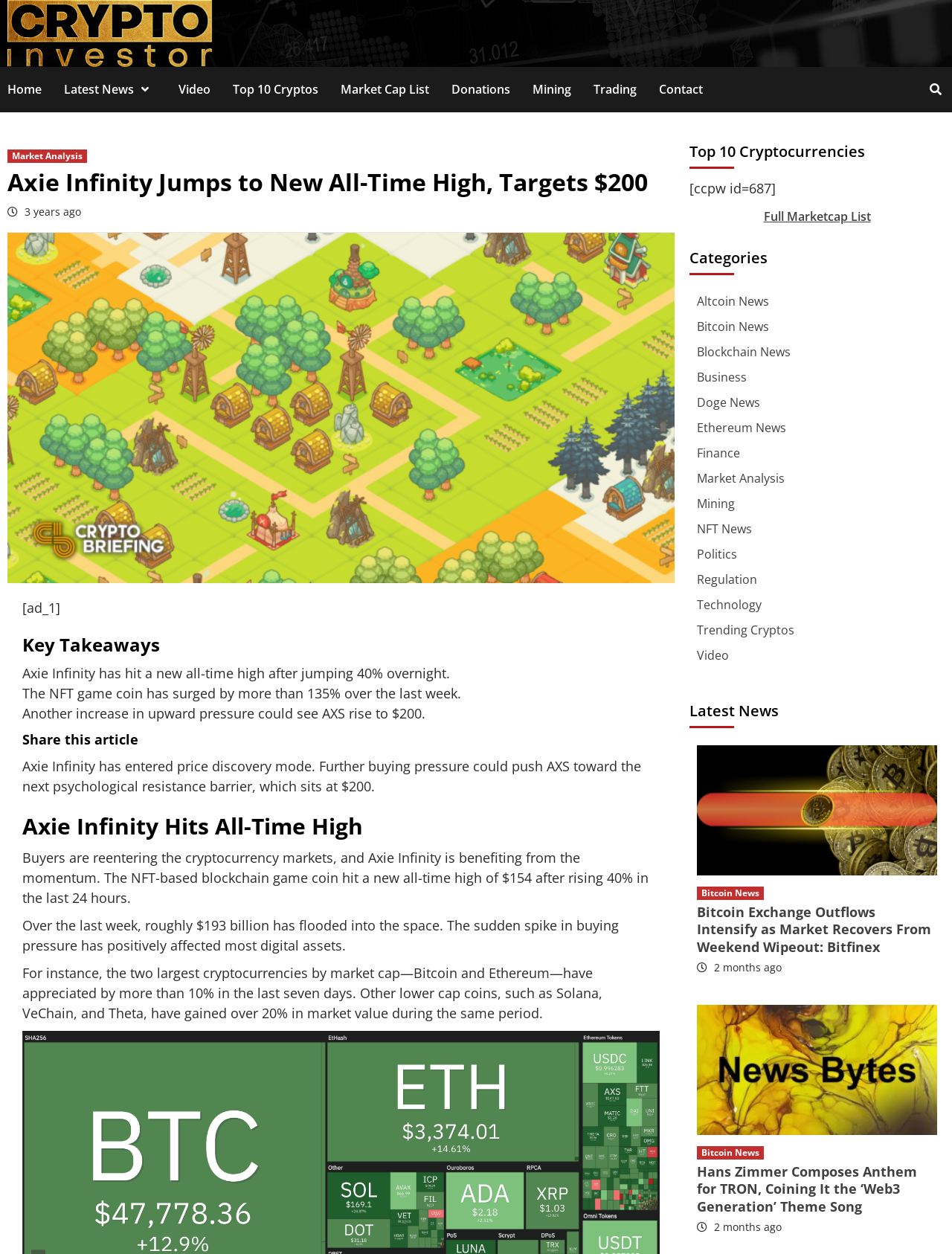Please identify the bounding box coordinates of the clickable area that will fulfill the following instruction: "View the 'Top 10 Cryptocurrencies'". The coordinates should be in the format of four float numbers between 0 and 1, i.e., [left, top, right, bottom].

[0.724, 0.107, 0.992, 0.142]